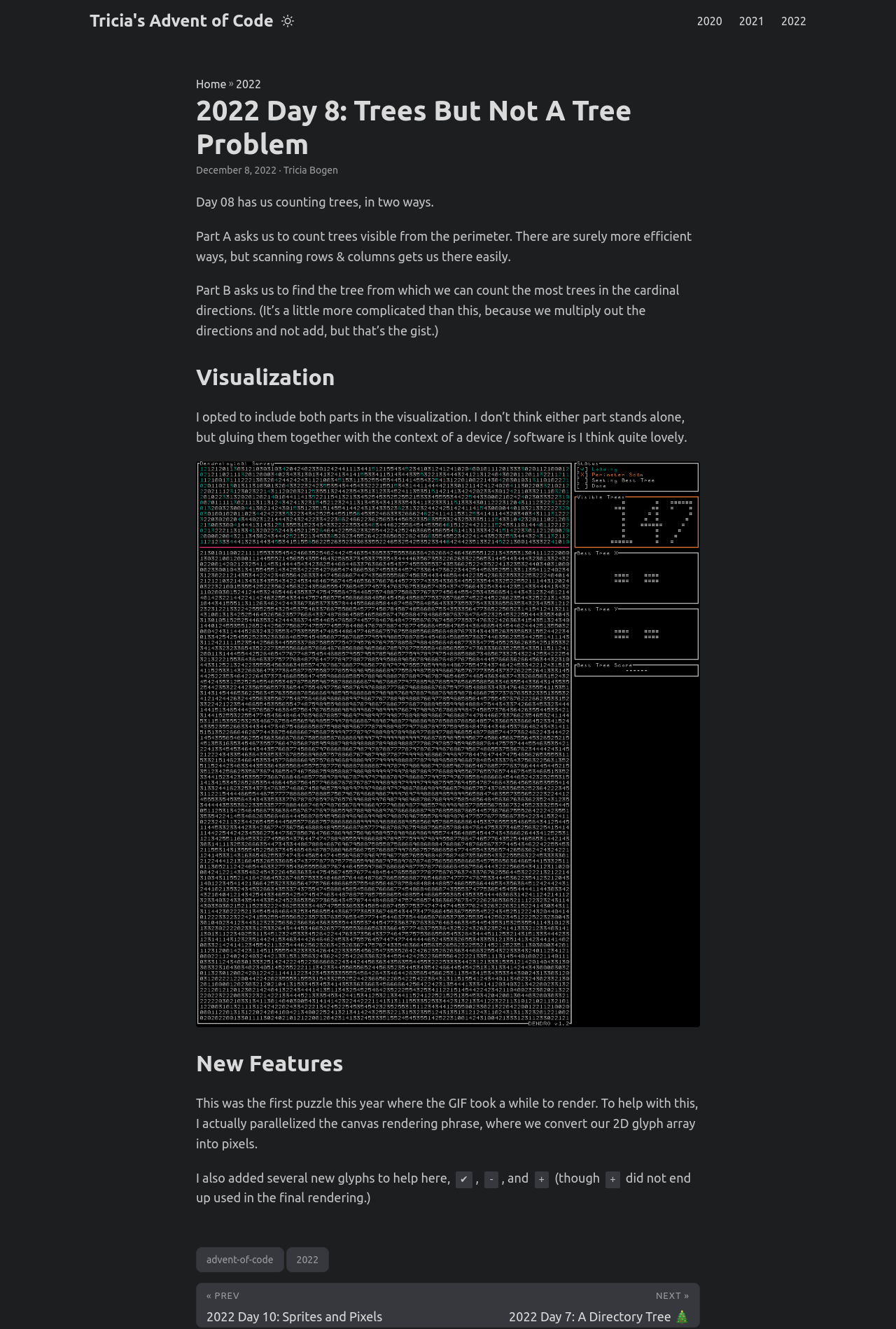Provide your answer to the question using just one word or phrase: What is the name of the Advent of Code problem?

Trees But Not A Tree Problem